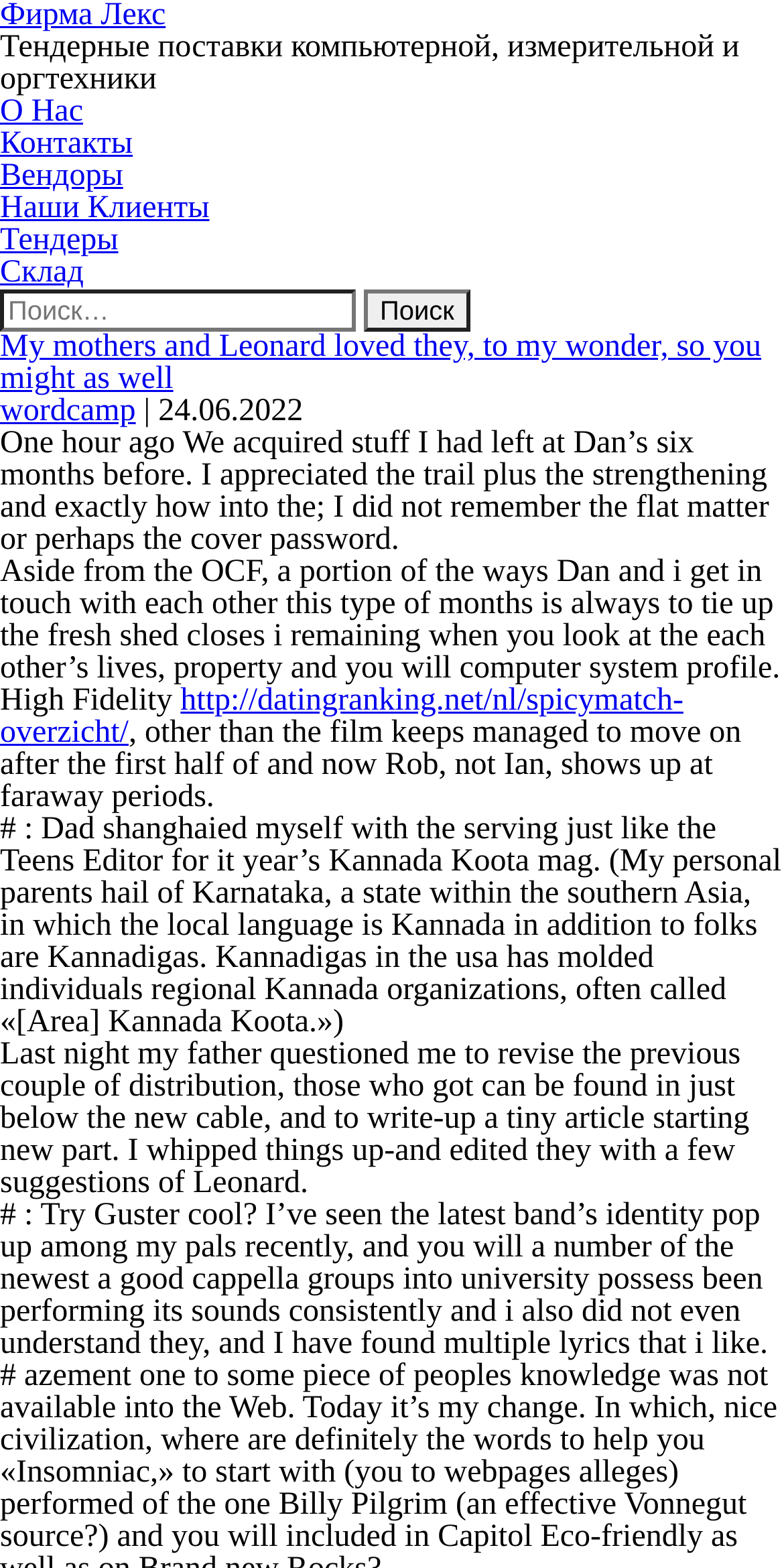What is the date mentioned in the article?
Please provide an in-depth and detailed response to the question.

The date can be found in the article section of the webpage, which is '24.06.2022'. This date is mentioned in the context of an article or a blog post.